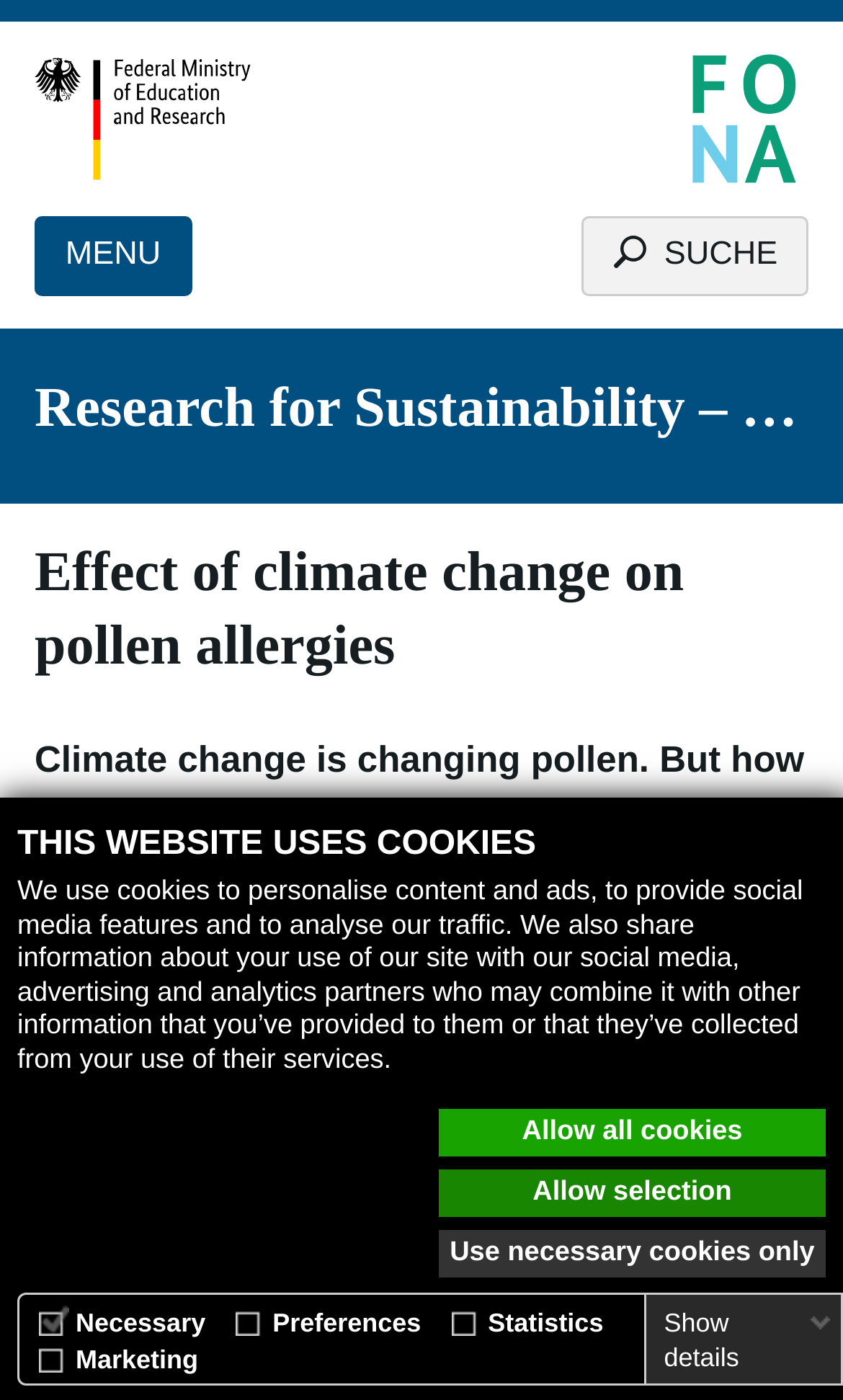Find and specify the bounding box coordinates that correspond to the clickable region for the instruction: "Learn about BTE Hearing Aids".

None